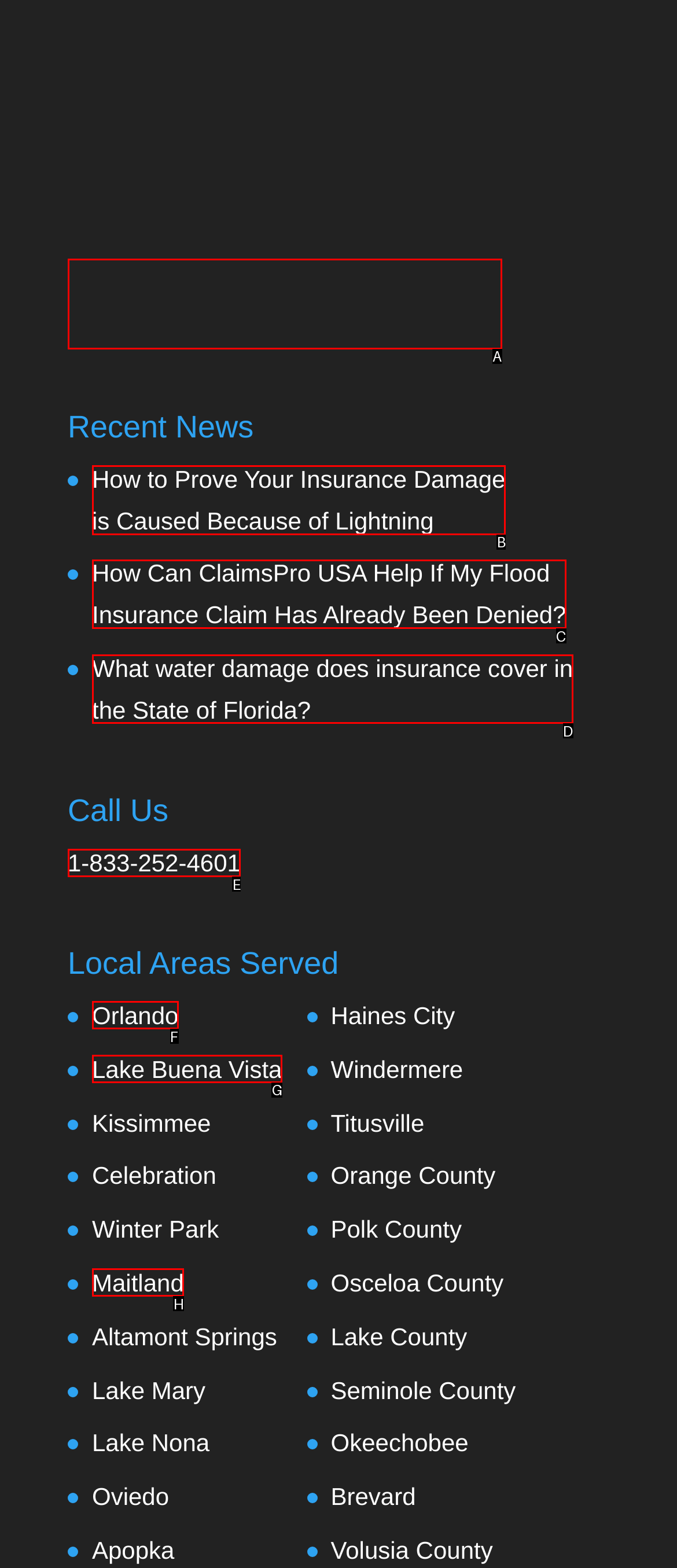Select the letter of the UI element that matches this task: Read the recent news about How to Prove Your Insurance Damage is Caused Because of Lightning
Provide the answer as the letter of the correct choice.

B